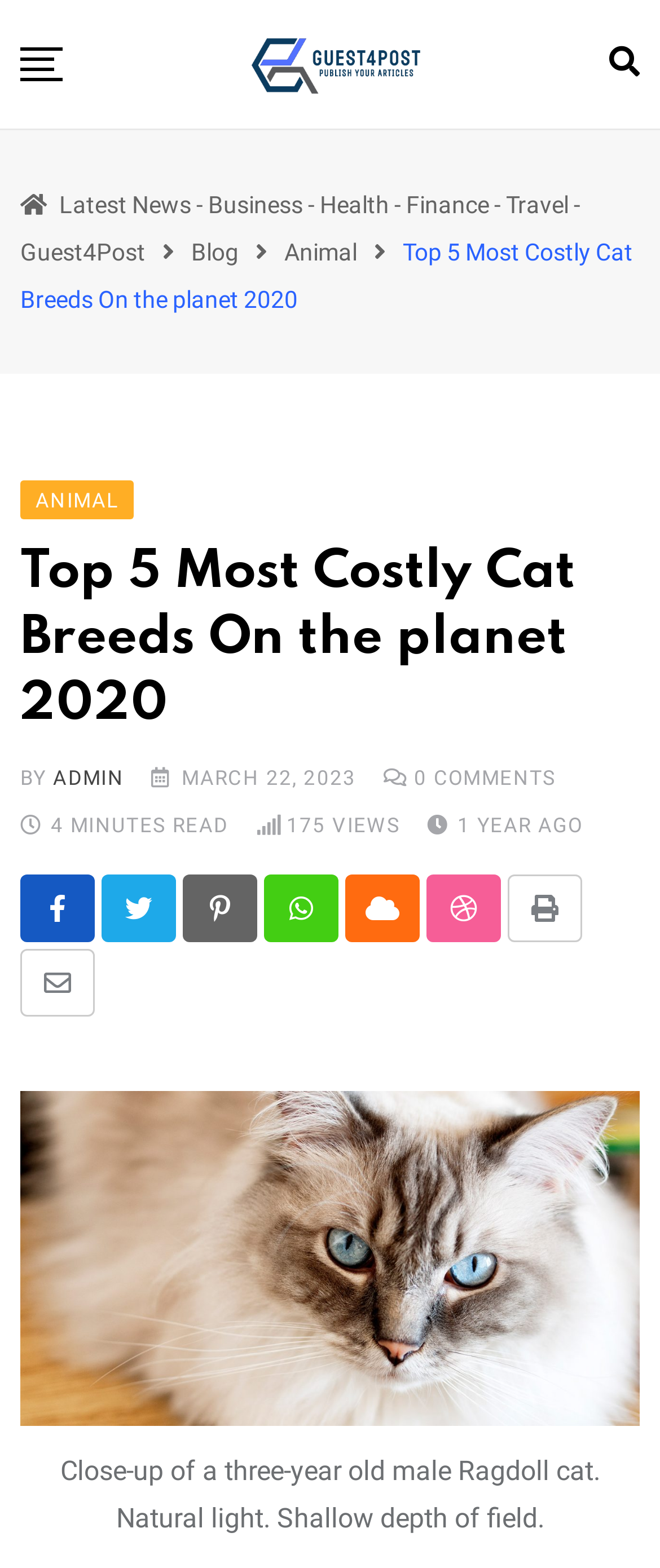Kindly respond to the following question with a single word or a brief phrase: 
How many minutes does it take to read the article?

4 minutes